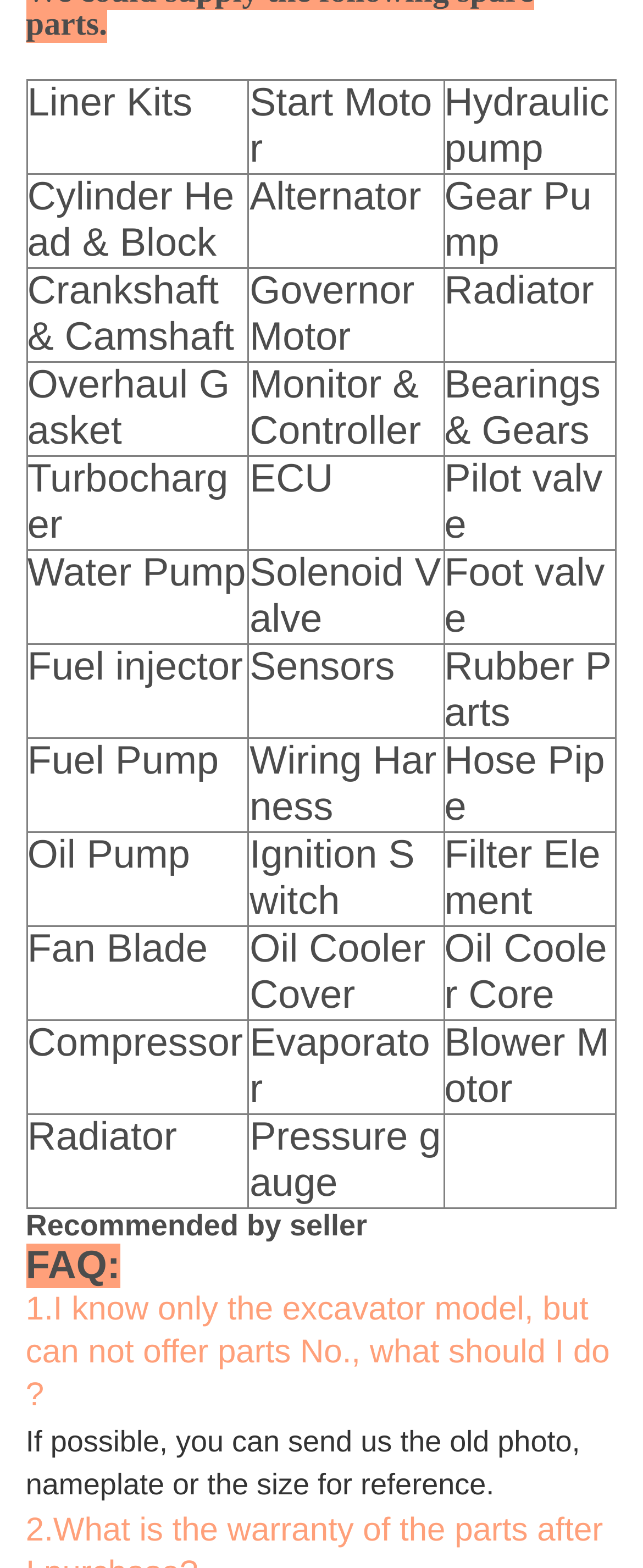Please determine the bounding box coordinates of the element's region to click in order to carry out the following instruction: "Check out Fuel injector". The coordinates should be four float numbers between 0 and 1, i.e., [left, top, right, bottom].

[0.043, 0.412, 0.378, 0.44]